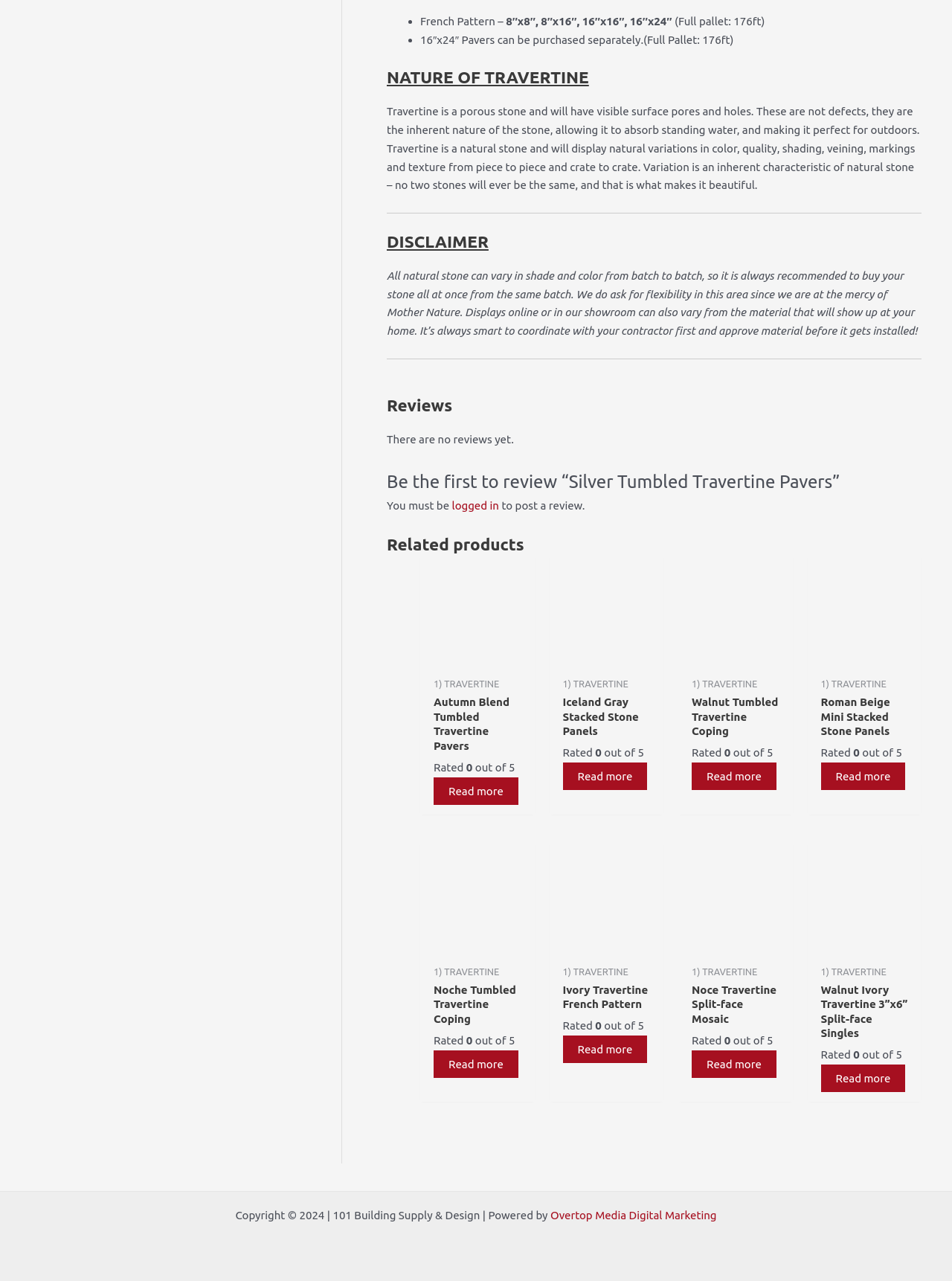Locate the bounding box coordinates of the clickable element to fulfill the following instruction: "Learn more about 'Walnut Tumbled Travertine Coping'". Provide the coordinates as four float numbers between 0 and 1 in the format [left, top, right, bottom].

[0.727, 0.596, 0.816, 0.617]